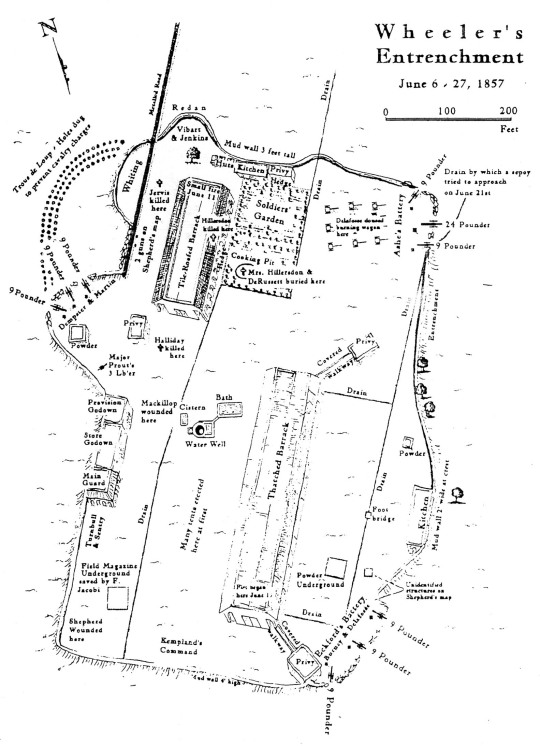Offer an in-depth description of the image.

The image depicts a historical map of Wheeler's Entrenchment, illustrating the layout and key locations within the fortifications during the period of June 6 to 27, 1857. The map highlights various strategic points, including the Soldier's Garden, multiple ditches, and positions of artillery. It also marks important landmarks such as the Powder Magazine, Water Well, and areas where notable events occurred, including the burial sites of key figures. A scale indicates distances measured in feet, providing context for the size and scope of the entrenchment. This map serves as a significant reference for understanding military positioning during the mutiny.